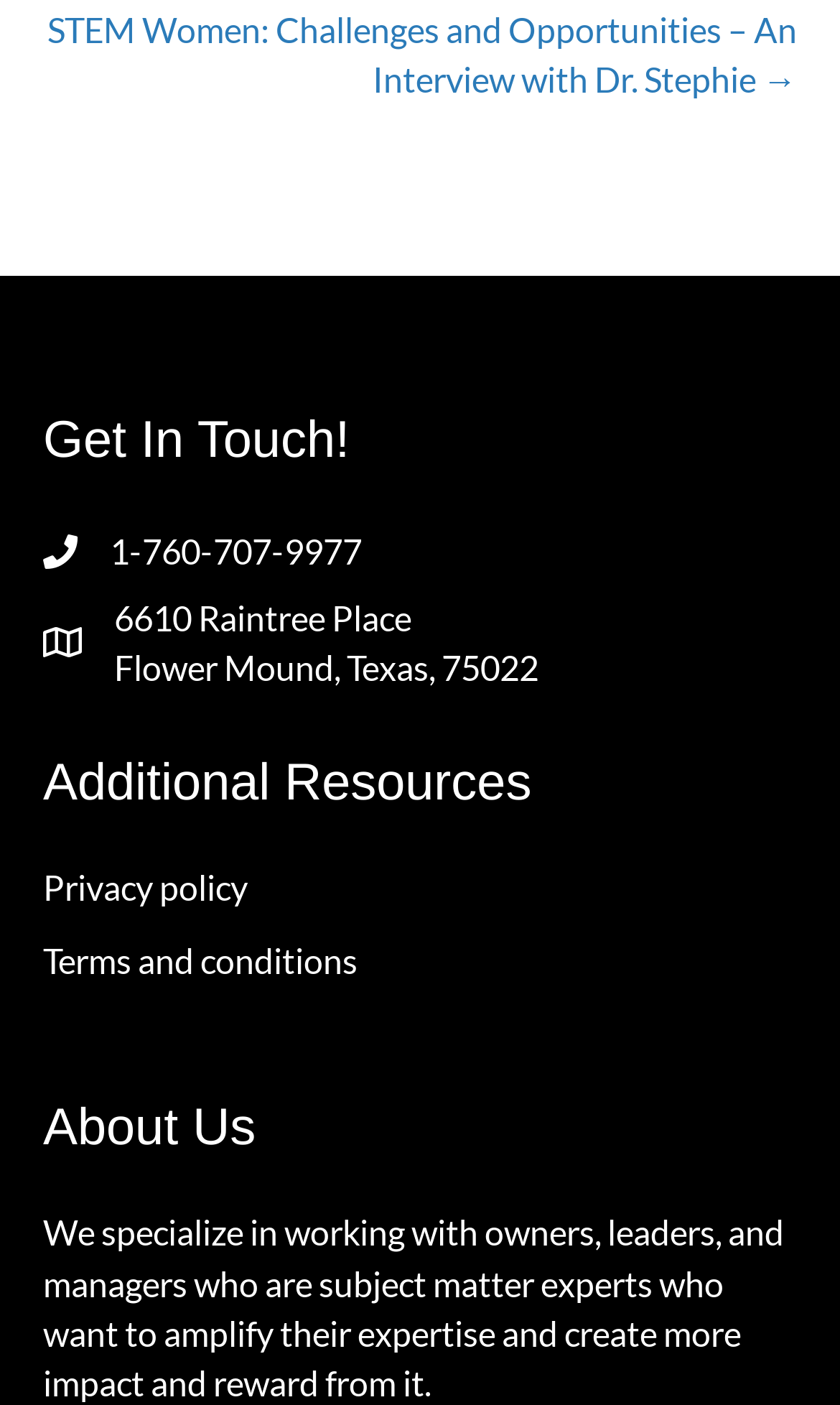What is the company's address?
Please use the visual content to give a single word or phrase answer.

6610 Raintree Place Flower Mound, Texas, 75022